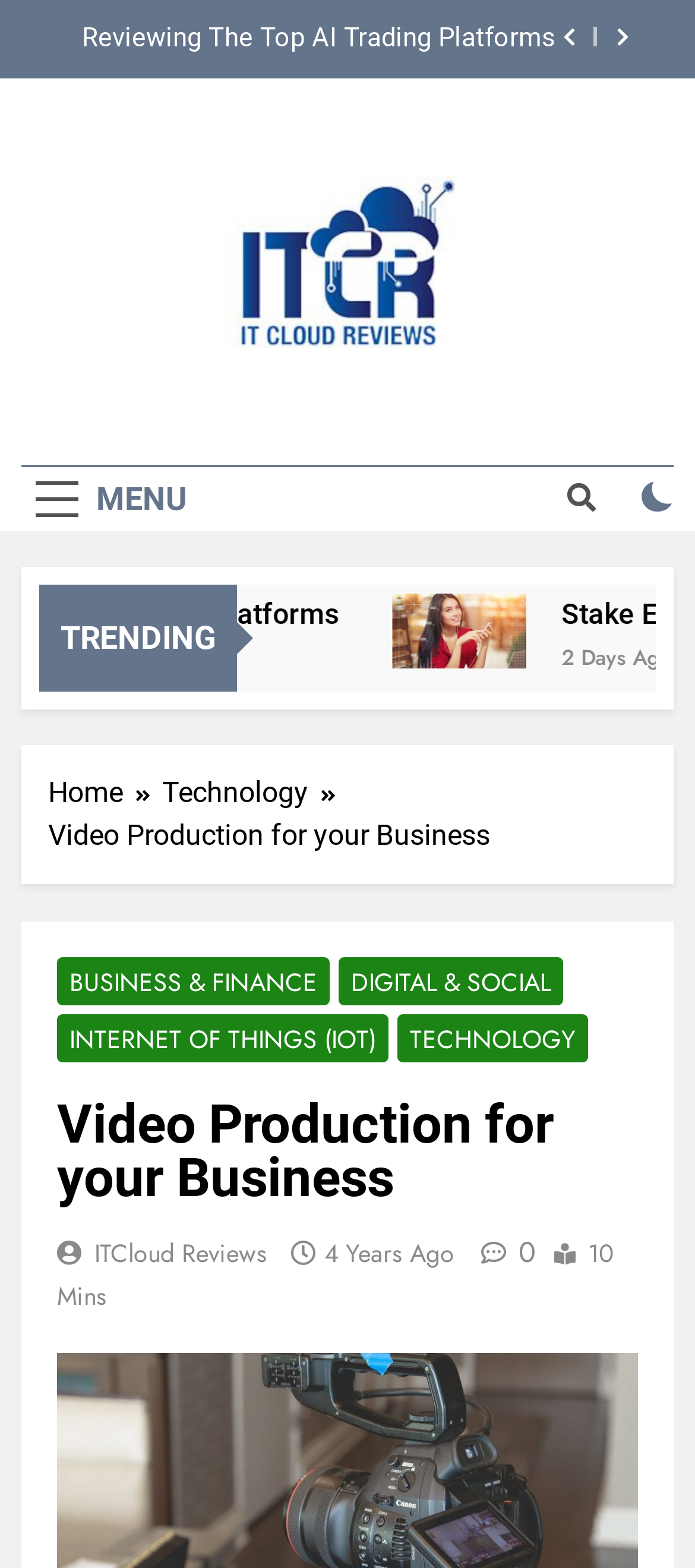Identify the webpage's primary heading and generate its text.

Video Production for your Business